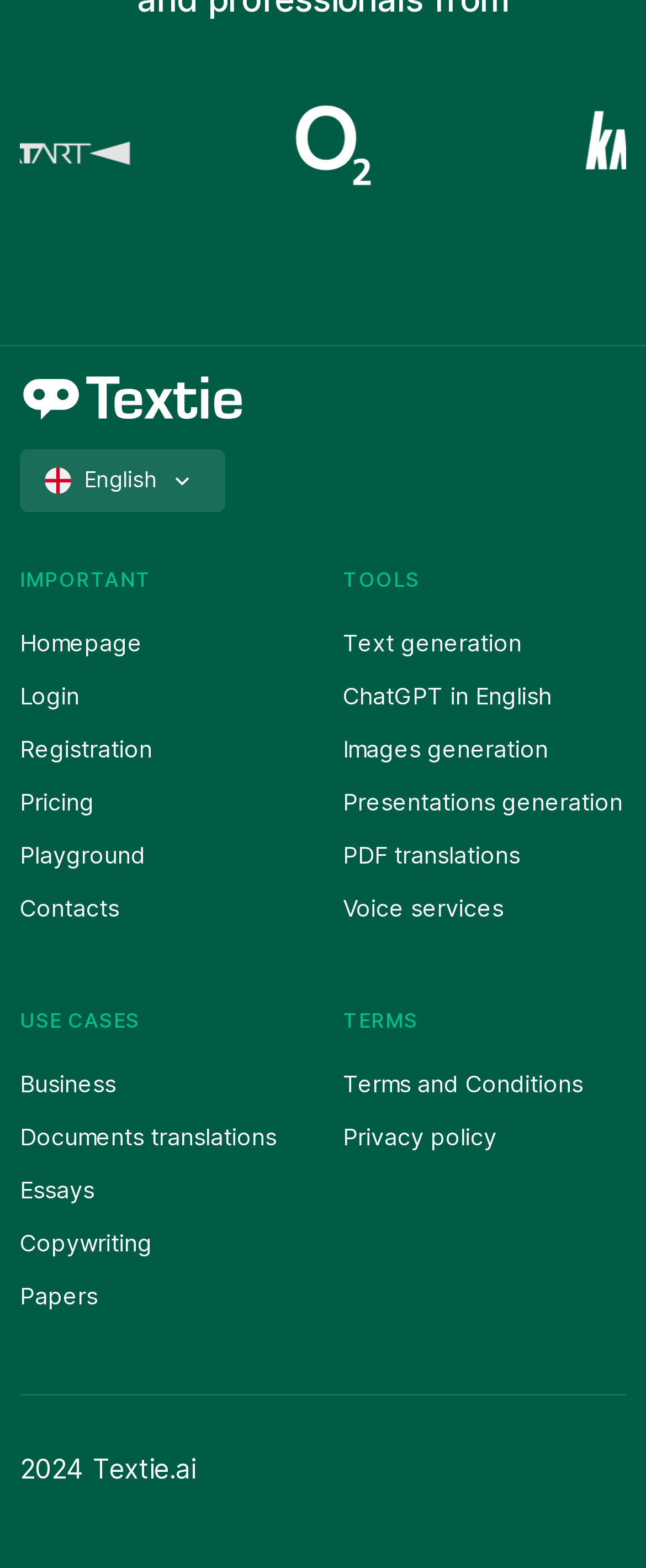What are the main categories on the website?
By examining the image, provide a one-word or phrase answer.

TOOLS, USE CASES, TERMS